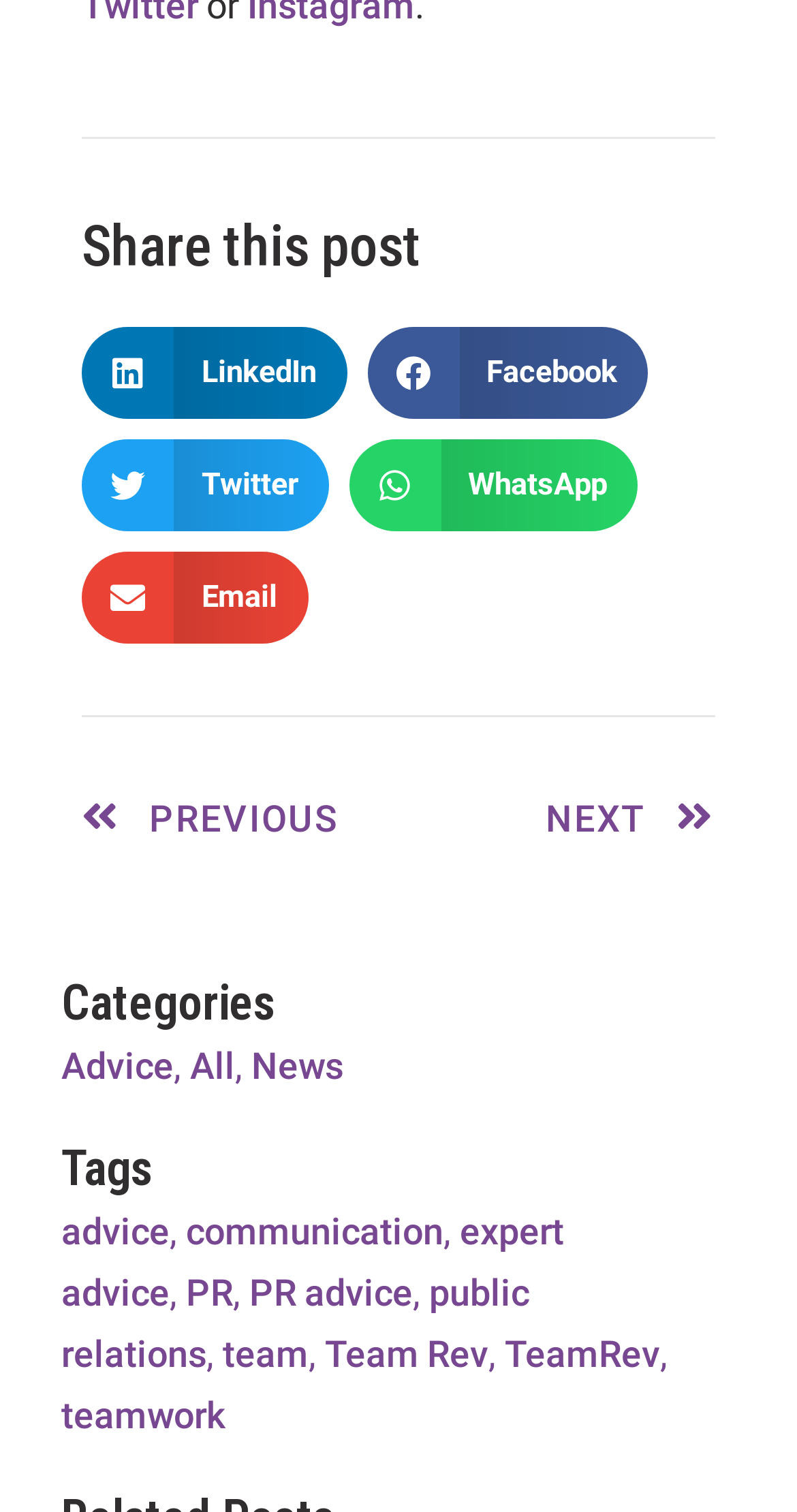Please determine the bounding box coordinates for the element that should be clicked to follow these instructions: "Share this post on LinkedIn".

[0.103, 0.216, 0.435, 0.277]